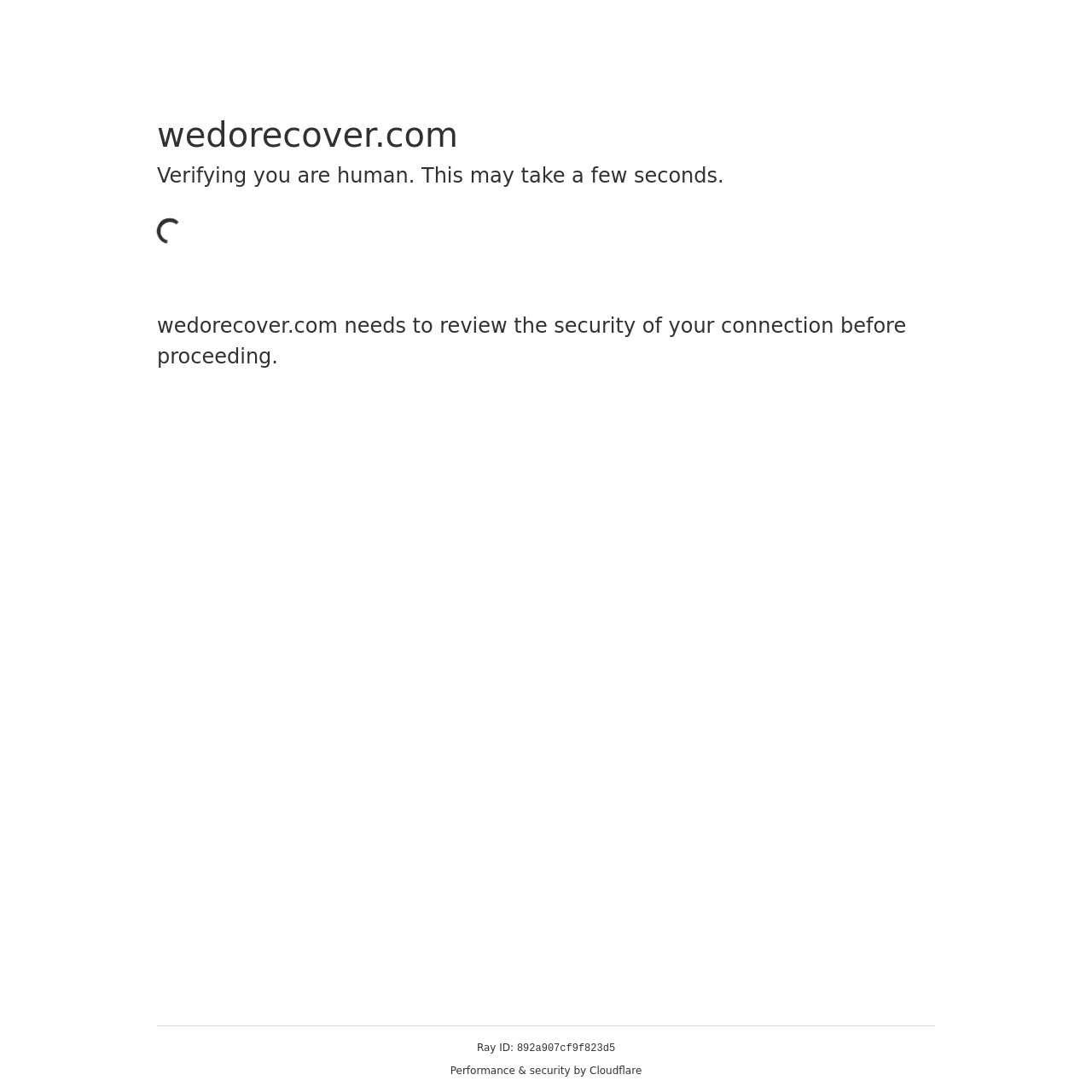Answer the following query concisely with a single word or phrase:
What is the purpose of this webpage?

Verifying human connection